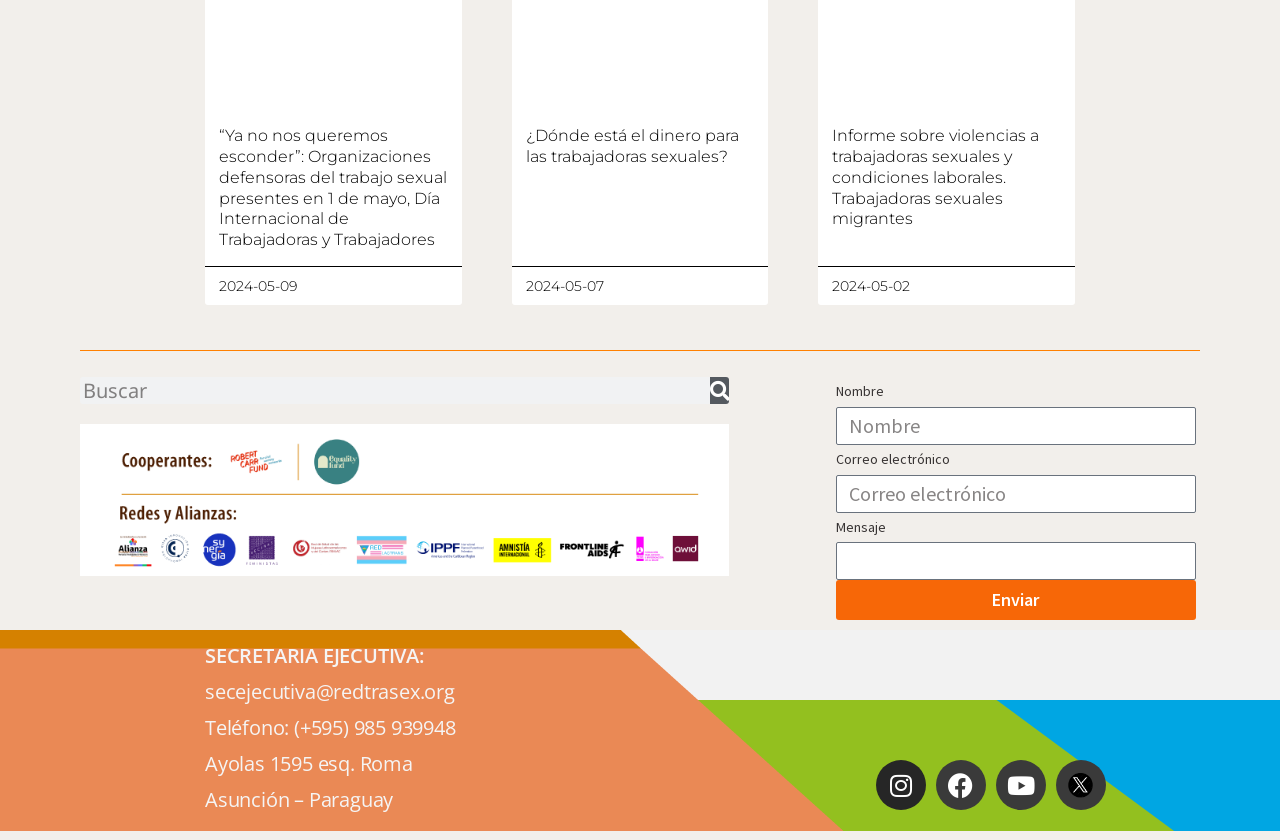Please predict the bounding box coordinates of the element's region where a click is necessary to complete the following instruction: "Send a message". The coordinates should be represented by four float numbers between 0 and 1, i.e., [left, top, right, bottom].

[0.653, 0.691, 0.934, 0.738]